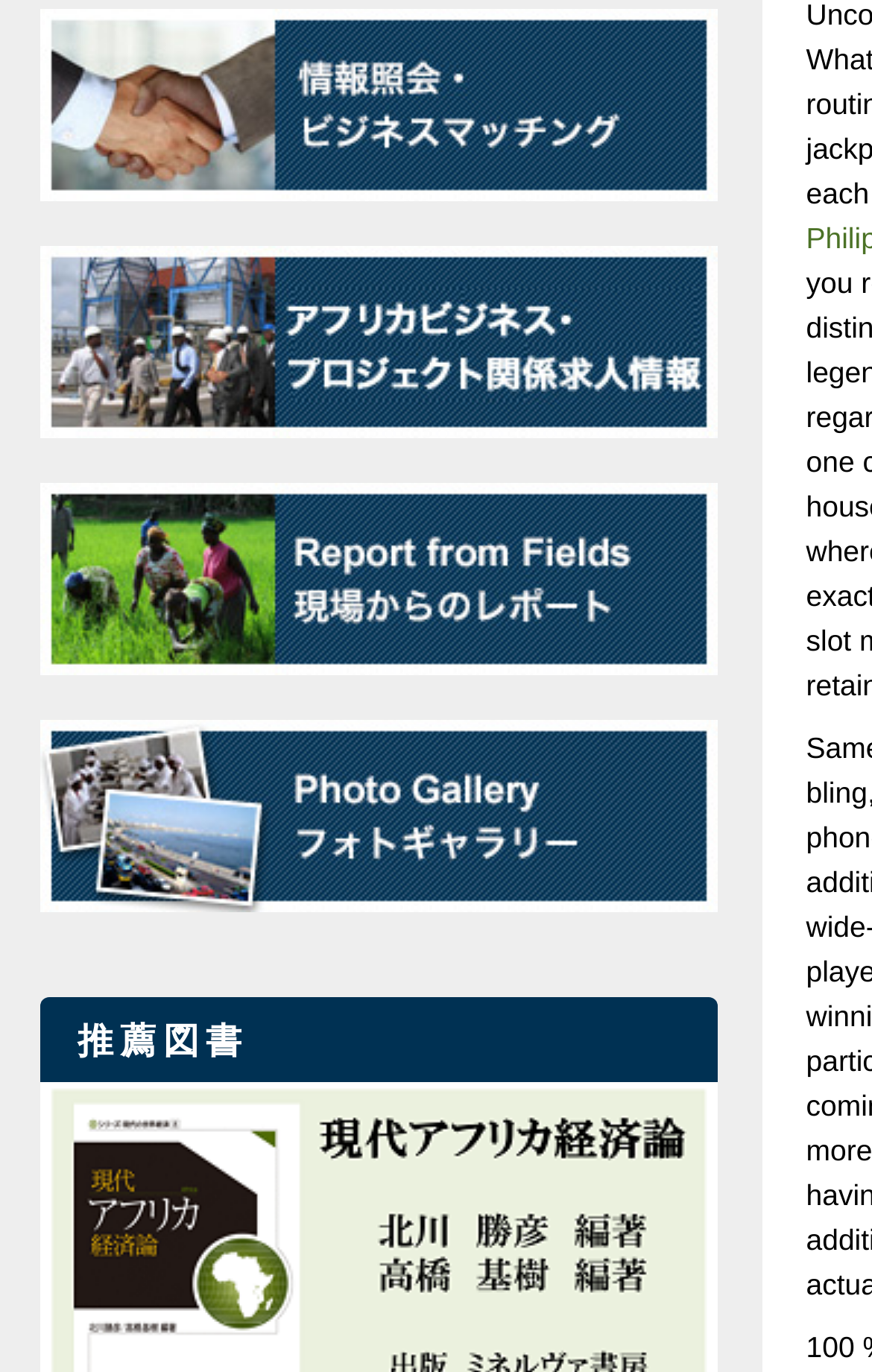What is the title of the section below the links?
Respond with a short answer, either a single word or a phrase, based on the image.

推薦図書